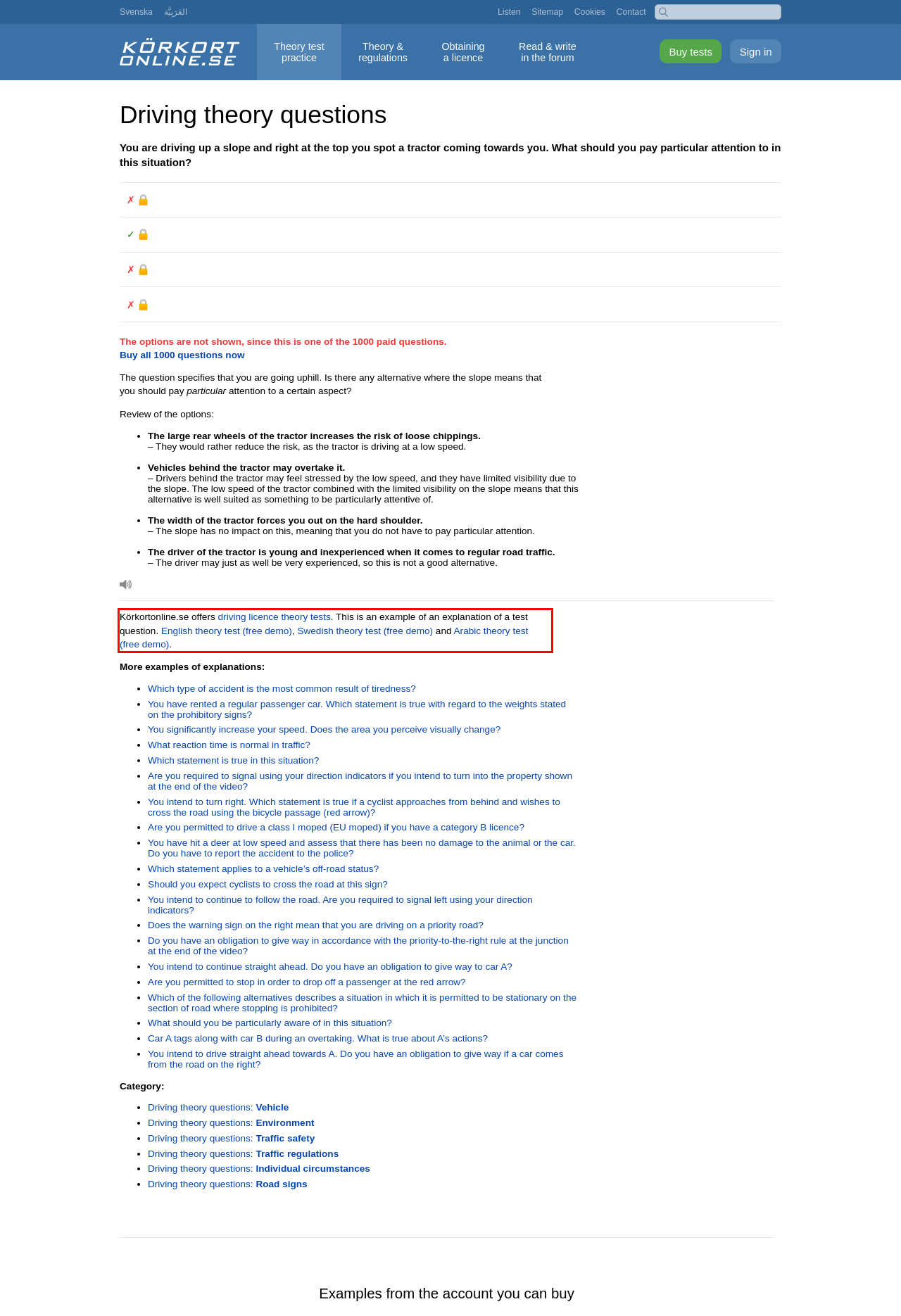Given a screenshot of a webpage containing a red bounding box, perform OCR on the text within this red bounding box and provide the text content.

Körkortonline.se offers driving licence theory tests. This is an example of an explanation of a test question. English theory test (free demo), Swedish theory test (free demo) and Arabic theory test (free demo).